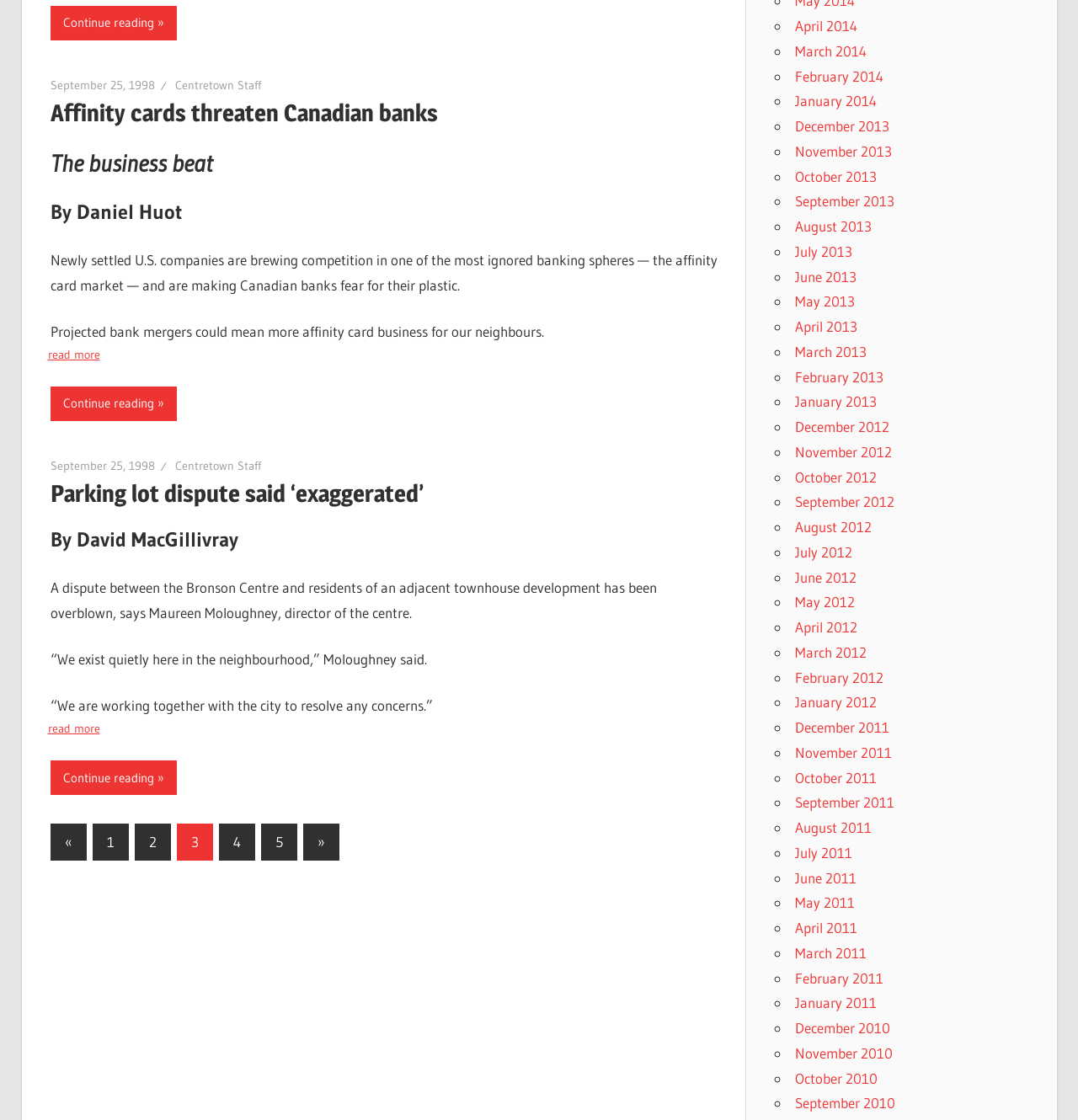Analyze the image and deliver a detailed answer to the question: What is the dispute about in the second article?

I found the topic of the dispute by looking at the second article's content, which mentions a dispute between the Bronson Centre and residents of an adjacent townhouse development about a parking lot.